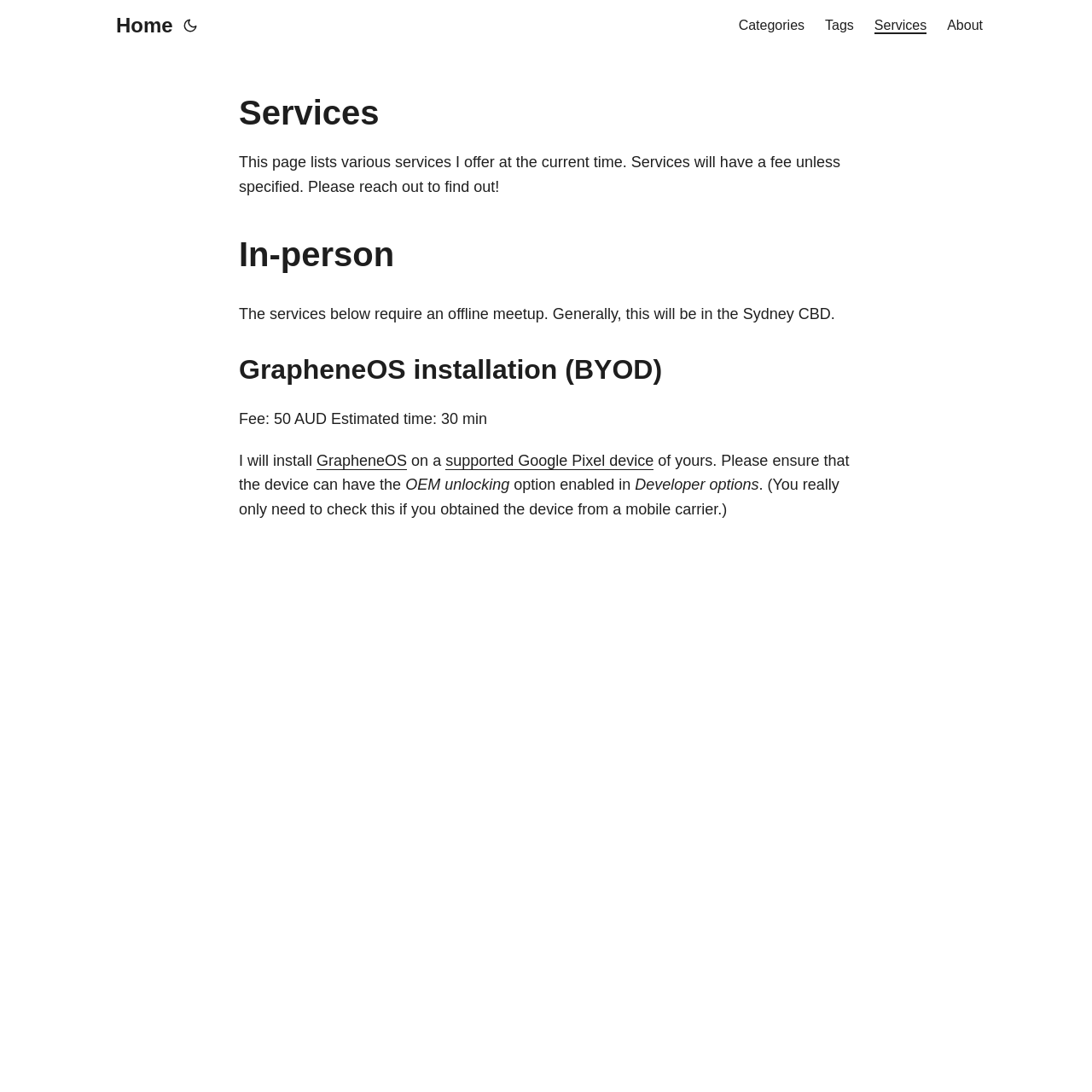What is the main topic of this webpage?
Based on the image, please offer an in-depth response to the question.

Based on the webpage structure and content, I can see that the main topic is services offered by Kenny's Blog. The heading 'Services' is prominent, and the subsequent sections describe various services with their fees and details.